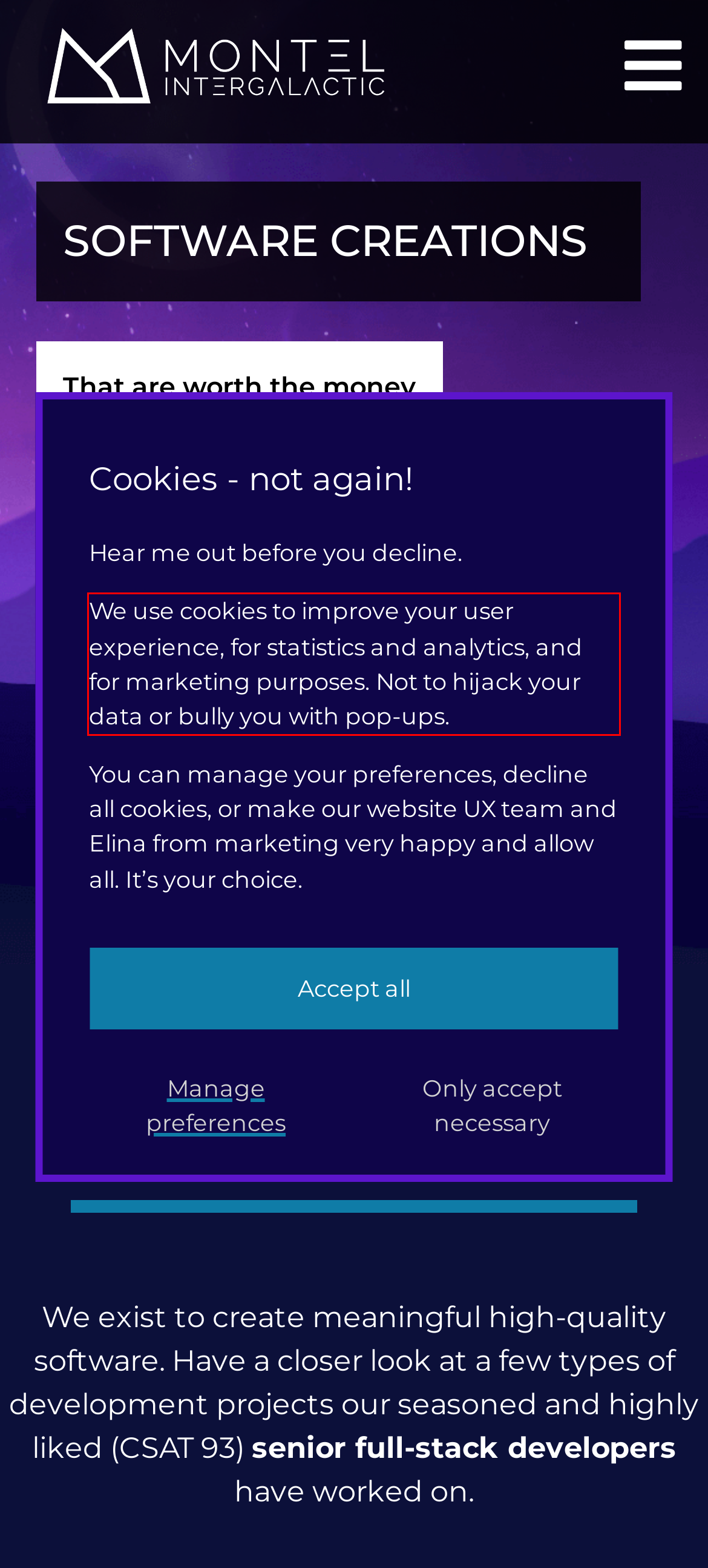Using the provided screenshot of a webpage, recognize the text inside the red rectangle bounding box by performing OCR.

We use cookies to improve your user experience, for statistics and analytics, and for marketing purposes. Not to hijack your data or bully you with pop-ups.